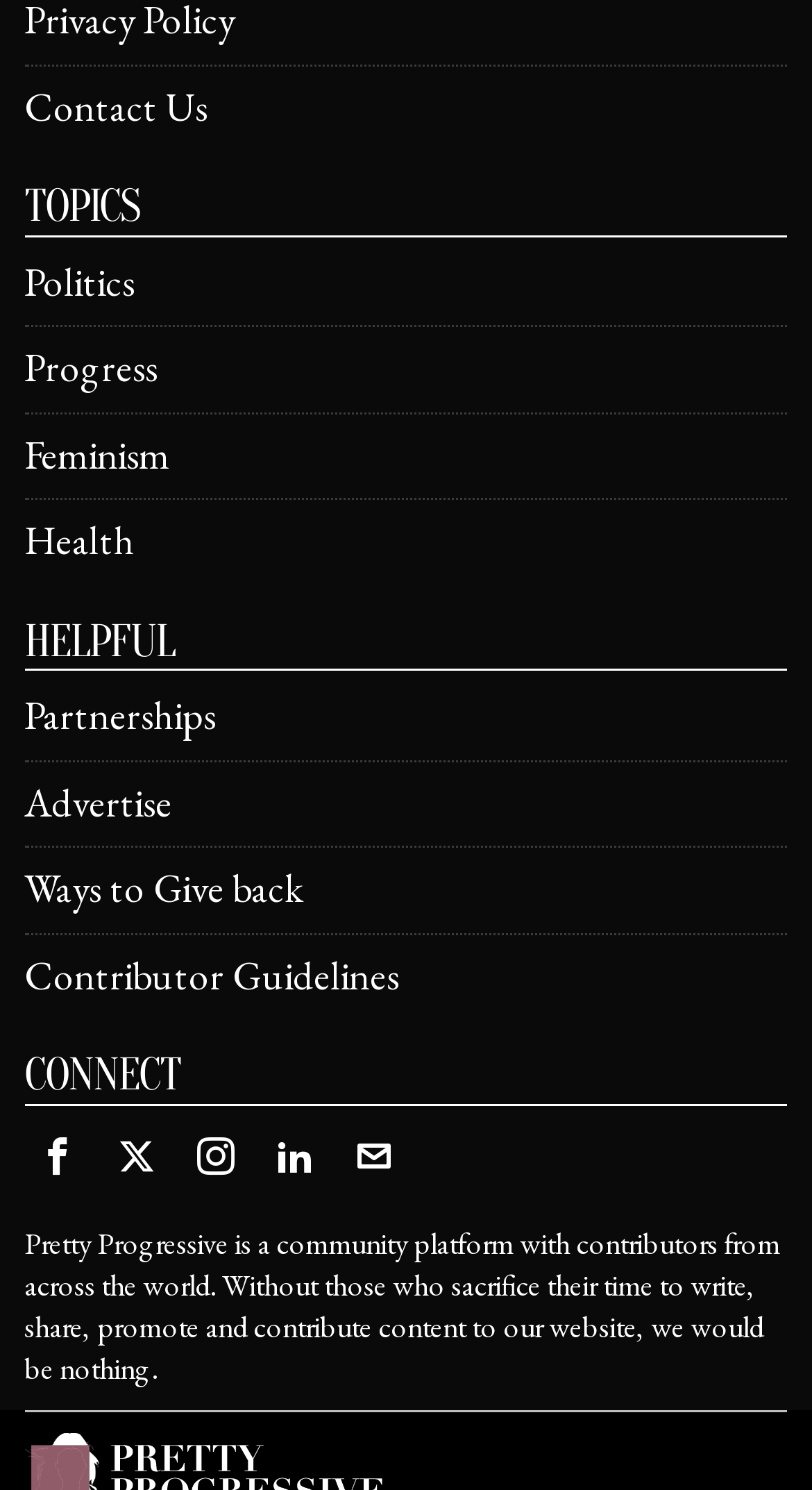Given the description "Ways to Give back", provide the bounding box coordinates of the corresponding UI element.

[0.03, 0.579, 0.376, 0.614]